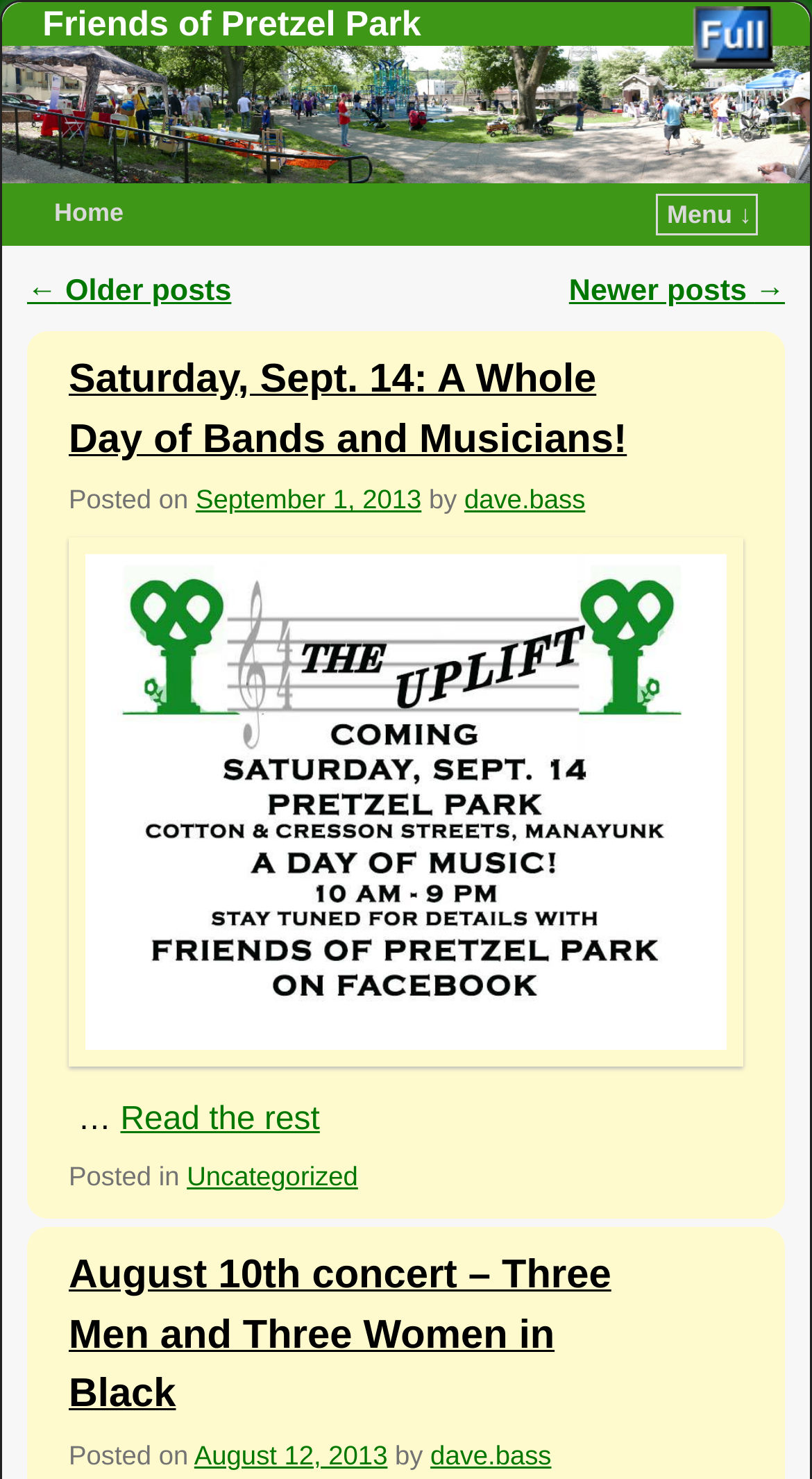What is the title of the first article?
Based on the visual, give a brief answer using one word or a short phrase.

Saturday, Sept. 14: A Whole Day of Bands and Musicians!